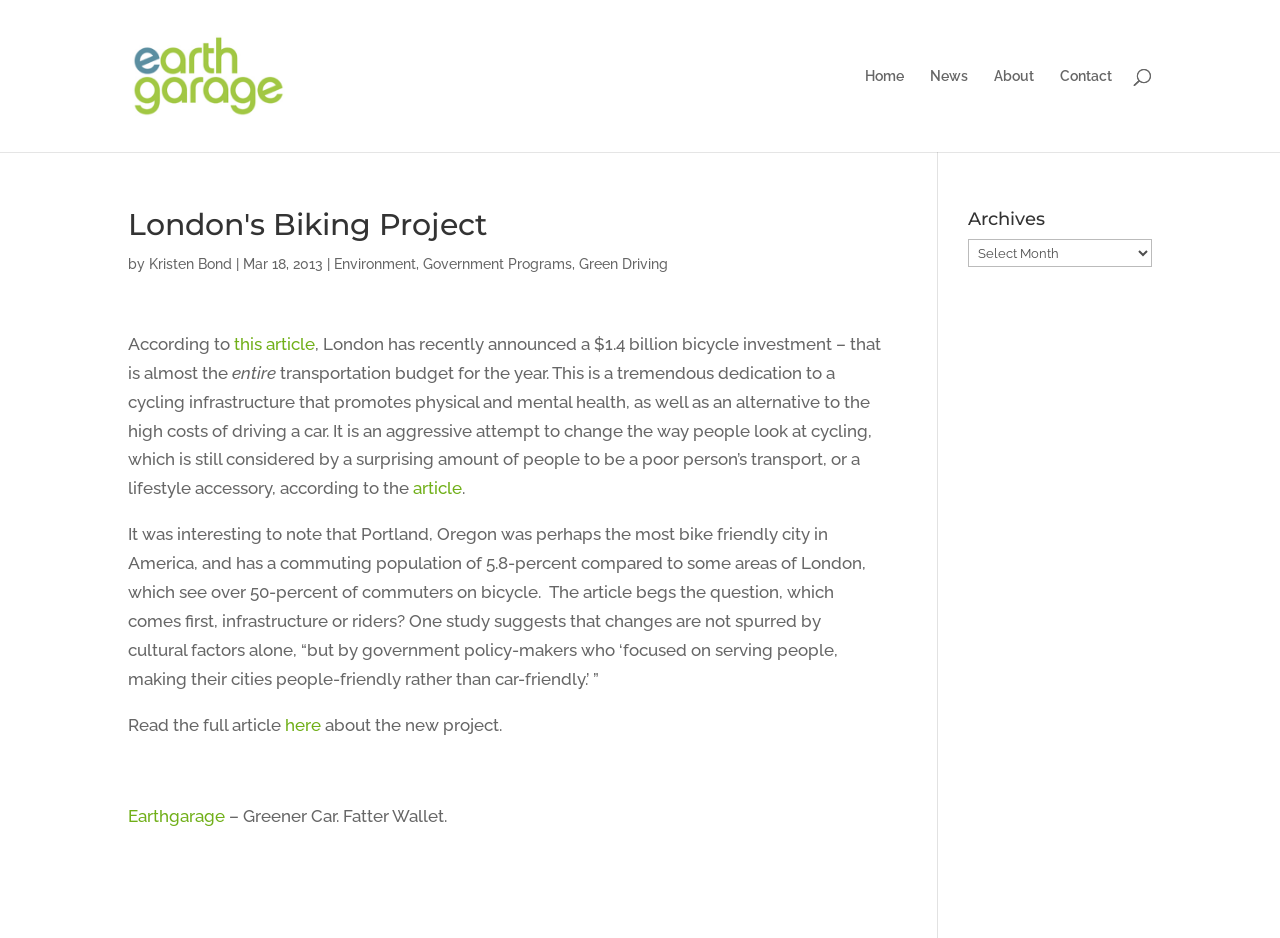What is the topic of the article?
Please ensure your answer is as detailed and informative as possible.

I found the answer by reading the heading of the article, which is 'London's Biking Project'. This heading is located at the top of the article section.